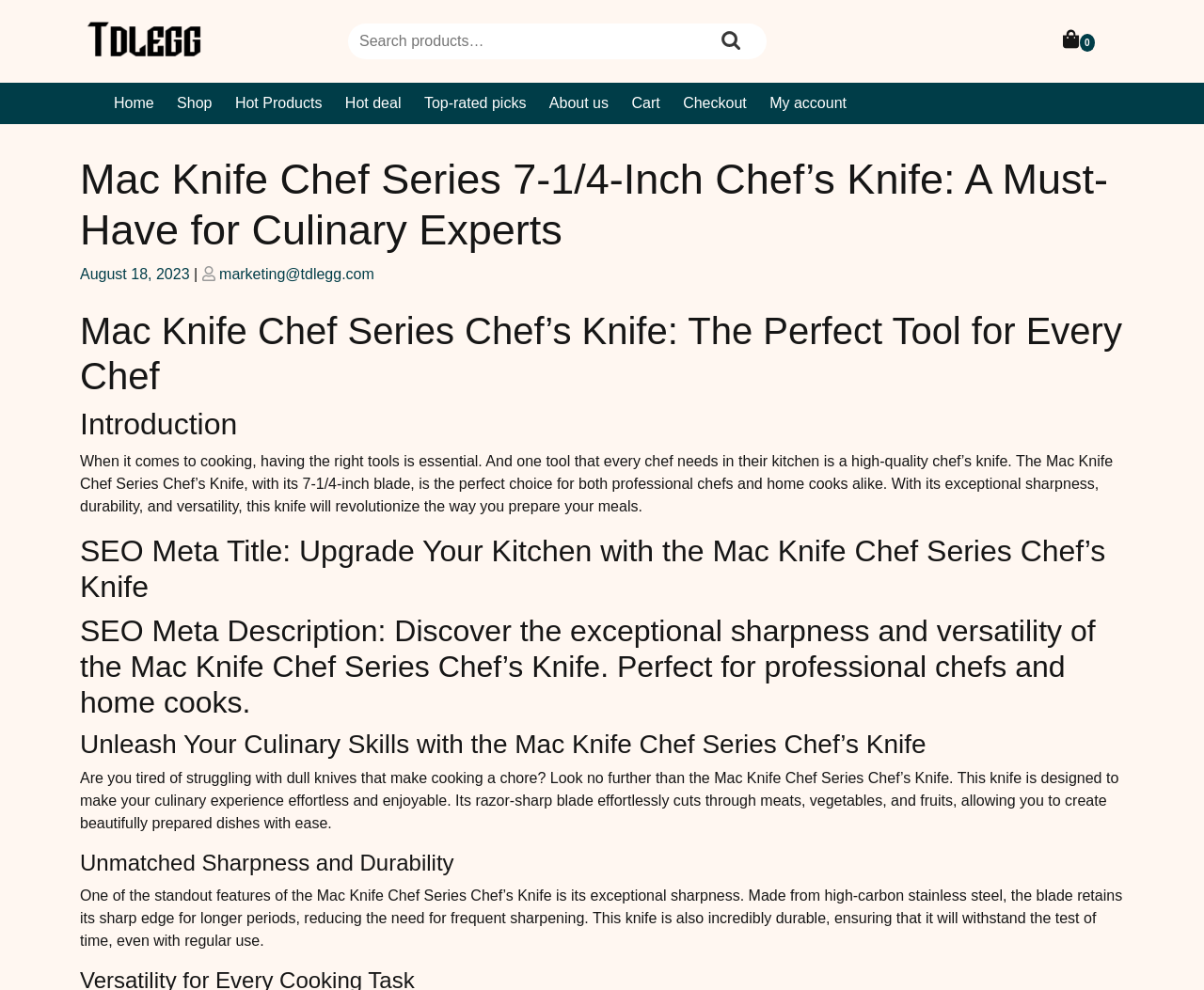Identify the bounding box of the UI element described as follows: "Shop". Provide the coordinates as four float numbers in the range of 0 to 1 [left, top, right, bottom].

[0.139, 0.084, 0.184, 0.126]